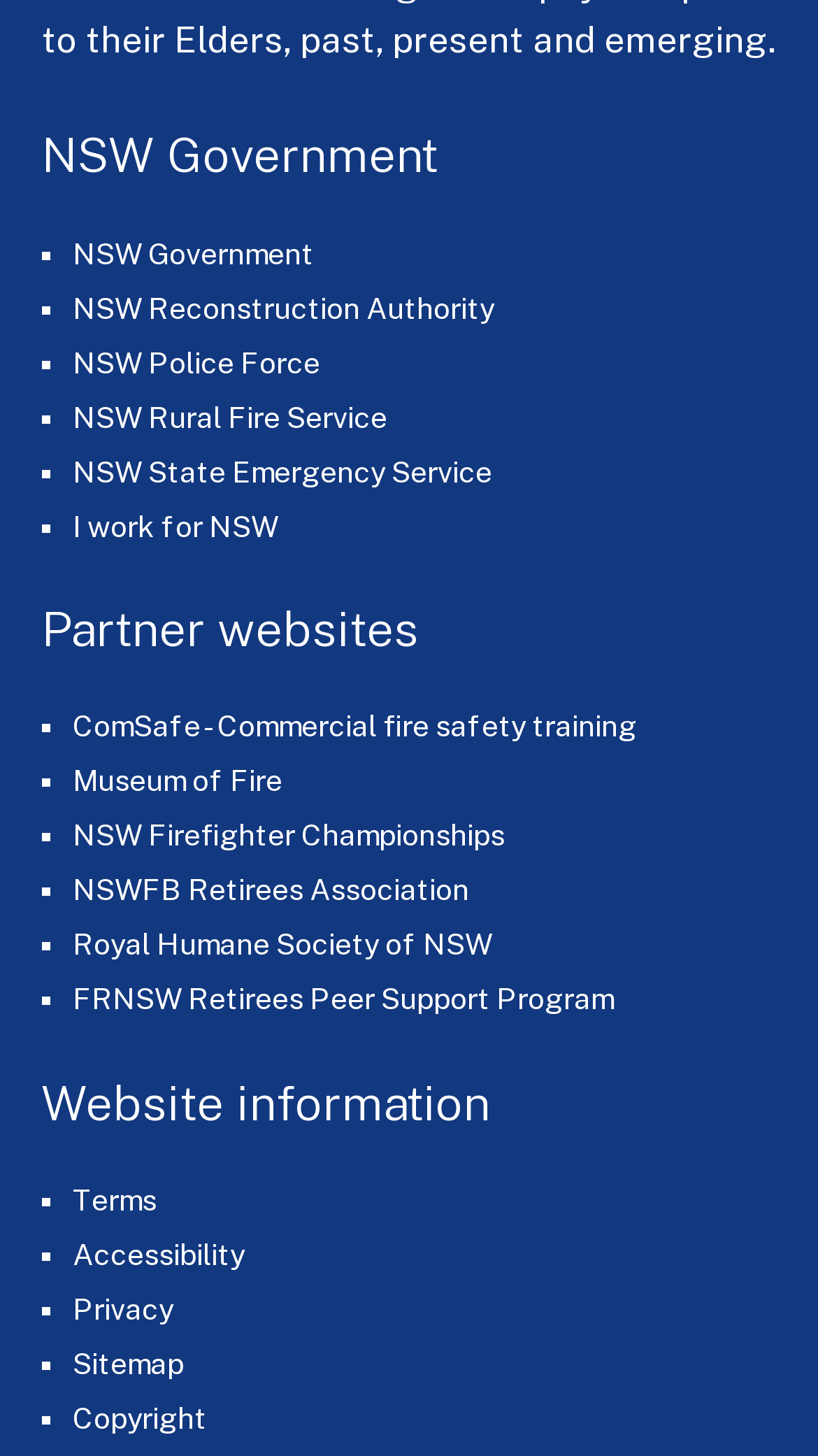Bounding box coordinates are to be given in the format (top-left x, top-left y, bottom-right x, bottom-right y). All values must be floating point numbers between 0 and 1. Provide the bounding box coordinate for the UI element described as: Royal Humane Society of NSW

[0.088, 0.637, 0.601, 0.661]